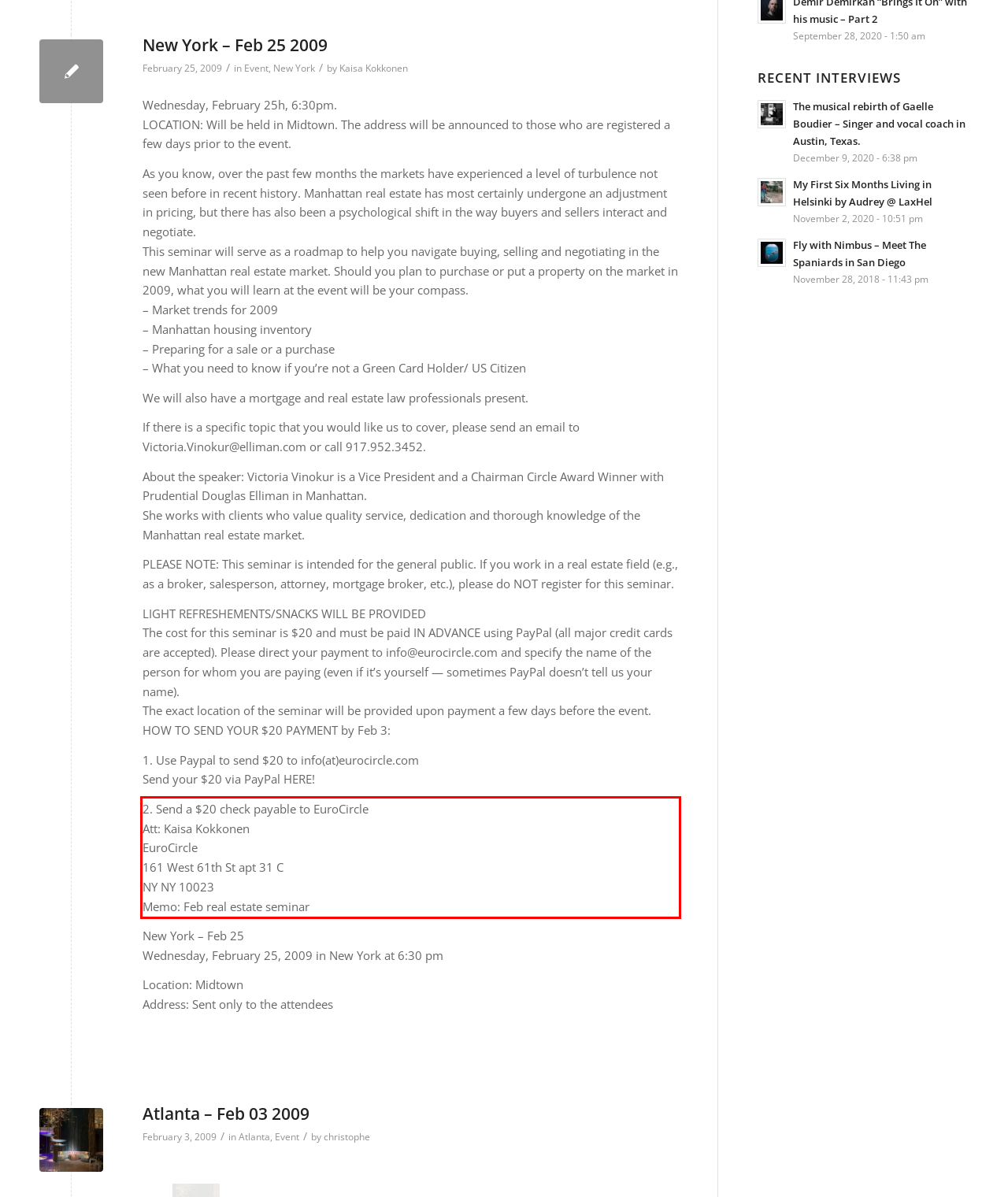You have a screenshot with a red rectangle around a UI element. Recognize and extract the text within this red bounding box using OCR.

2. Send a $20 check payable to EuroCircle Att: Kaisa Kokkonen EuroCircle 161 West 61th St apt 31 C NY NY 10023 Memo: Feb real estate seminar